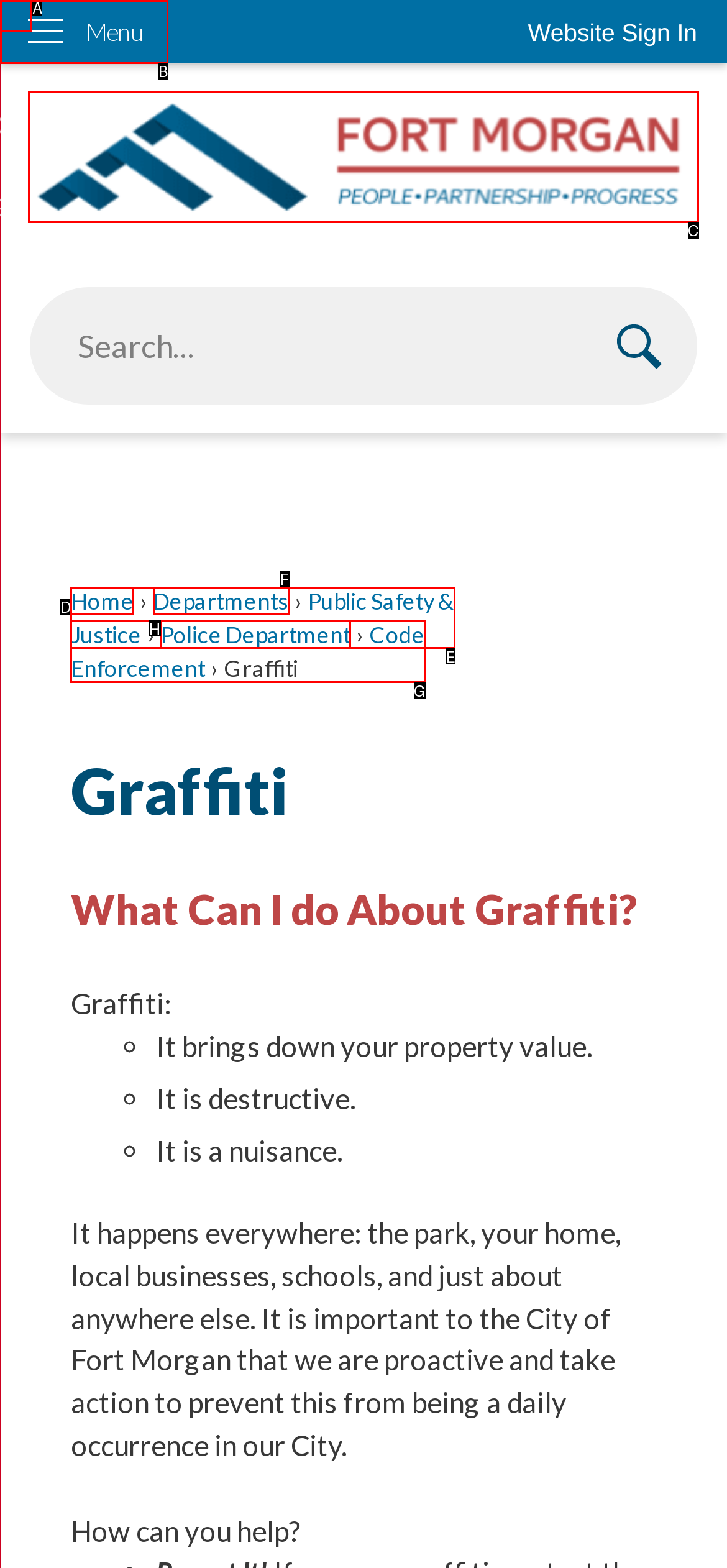Determine the HTML element to click for the instruction: Go to the home page.
Answer with the letter corresponding to the correct choice from the provided options.

C